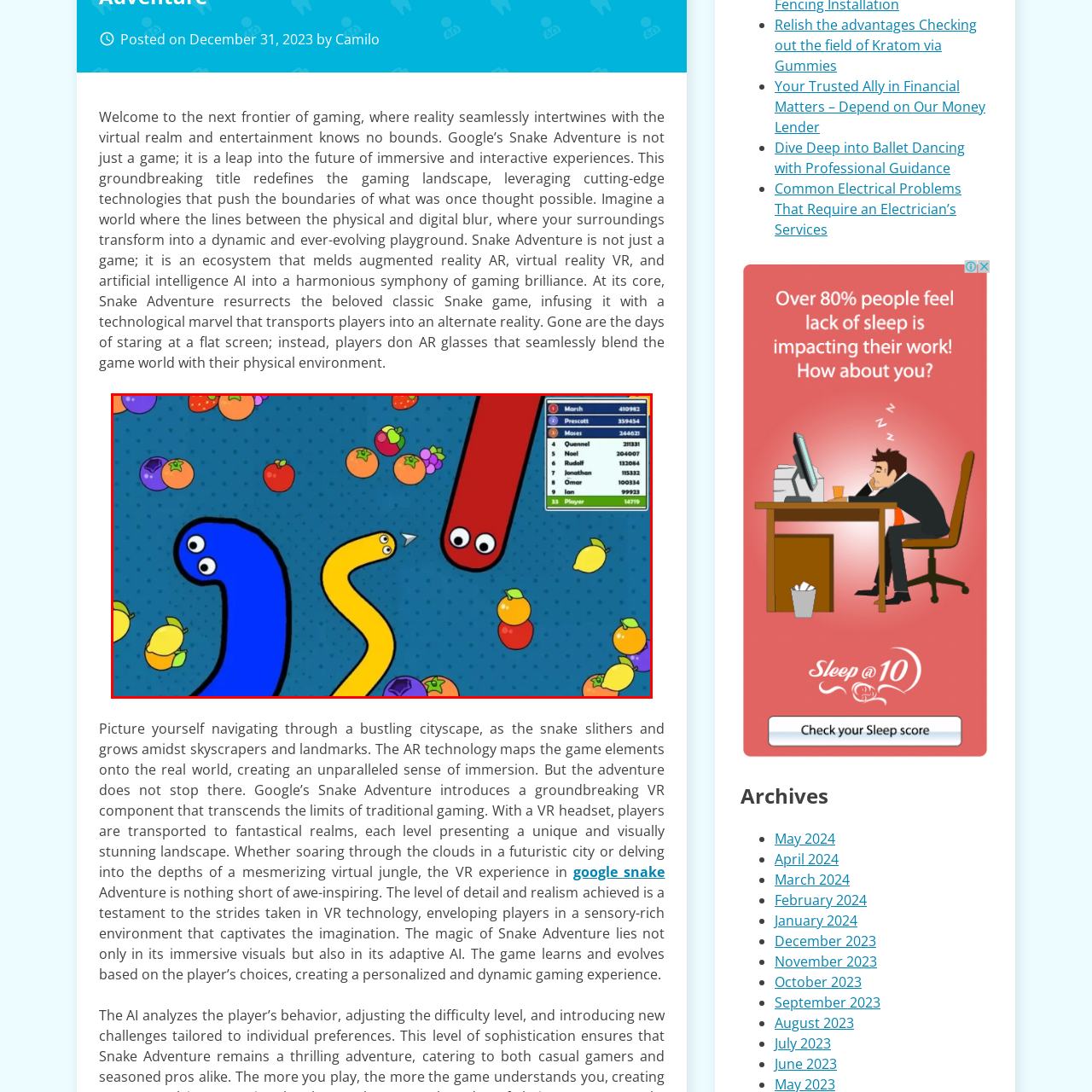Generate an in-depth caption for the image enclosed by the red boundary.

The image showcases a vibrant, animated scene from the game "Google’s Snake Adventure," where colorful snakes compete to consume various fruits scattered across a bright, textured background. In the foreground, a blue snake and a yellow snake are poised near a red snake, each displaying expressive eyes that enhance their playful character. The background is dotted with an array of fruits, including grapes, oranges, and apples, adding to the lively atmosphere of the game. 

On the right side, a leaderboard displays player names along with their scores, highlighting the competitive aspect of the game. The screen is engaging and dynamic, embodying the immersive experience of a game that combines elements of classic gameplay with augmented reality and modern technology. This image encapsulates the excitement and interaction of navigating the virtual environment within "Snake Adventure."